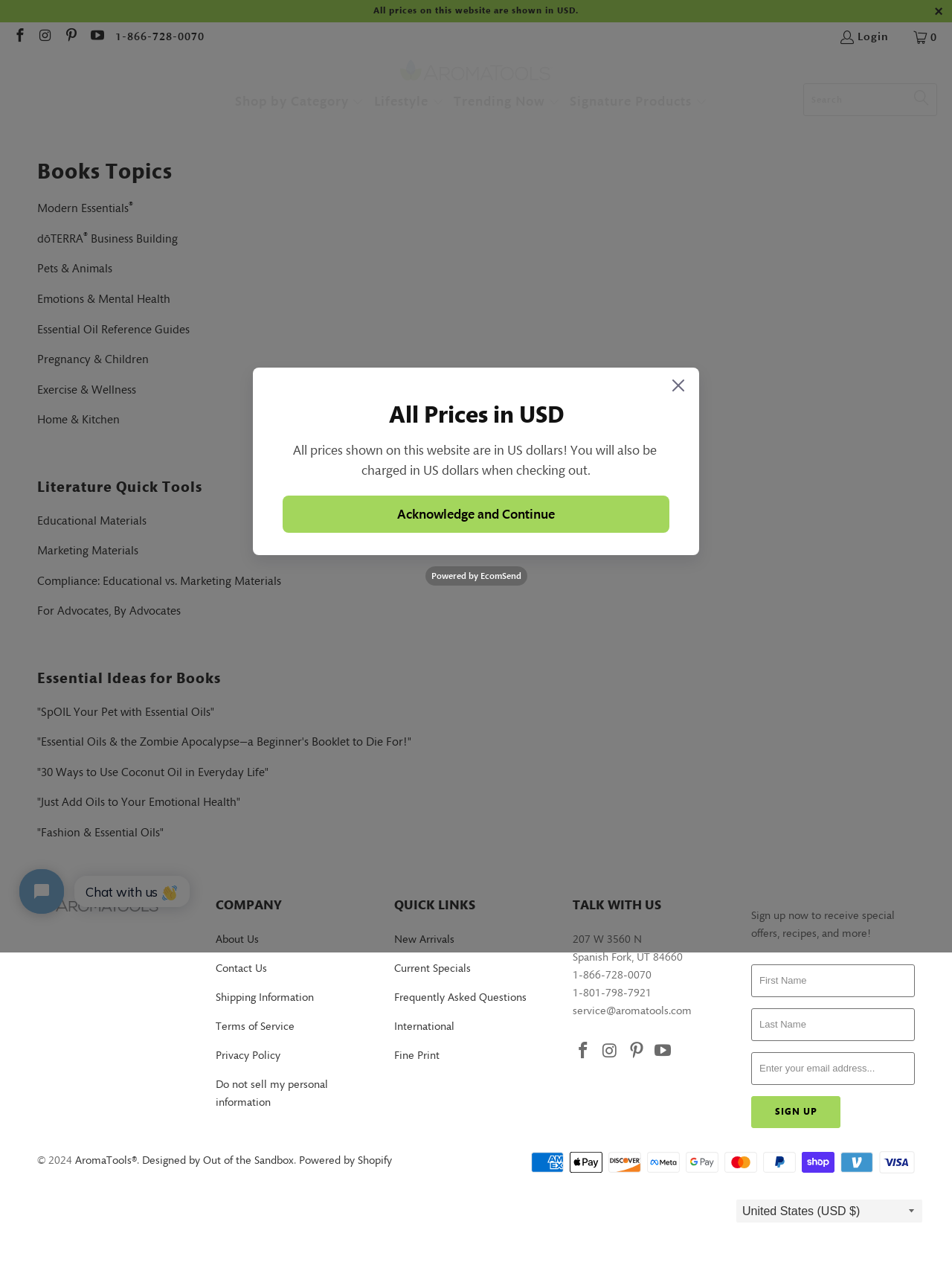Write an elaborate caption that captures the essence of the webpage.

This webpage is titled "Books Topics - AromaTools" and appears to be an online store or resource center focused on essential oils and related products. 

At the top of the page, there is a notification stating that all prices on the website are shown in USD. Below this, there are several social media links and a phone number. To the right of these, there is a login button and a shopping cart icon with a "0" indicator.

The main navigation menu is located below, with categories including "Shop by Category", "Lifestyle", "Trending Now", and "Signature Products". 

A search bar is positioned to the right of the navigation menu. 

The main content area is divided into several sections. The first section lists various topics, including "Modern Essentials", "dōTERRA Business Building", "Pets & Animals", and "Exercise & Wellness", among others. 

Below this, there is a section titled "Literature Quick Tools" with links to "Educational Materials", "Marketing Materials", and other resources. 

The next section is titled "Essential Ideas for Books" and features a list of book titles, including "SpOIL Your Pet with Essential Oils" and "30 Ways to Use Coconut Oil in Everyday Life". 

At the bottom of the page, there are three columns of links and information. The left column is titled "COMPANY" and includes links to "About Us", "Contact Us", and other company-related pages. The middle column is titled "QUICK LINKS" and includes links to "New Arrivals", "Current Specials", and other quick links. The right column is titled "TALK WITH US" and includes the company's address, phone numbers, and email address, as well as social media links. 

Below these columns, there is a call-to-action to sign up for special offers, recipes, and more, with a form to enter one's name and email address. 

Finally, at the very bottom of the page, there is a copyright notice, a link to AromaTools, and credits for the website's design and platform.